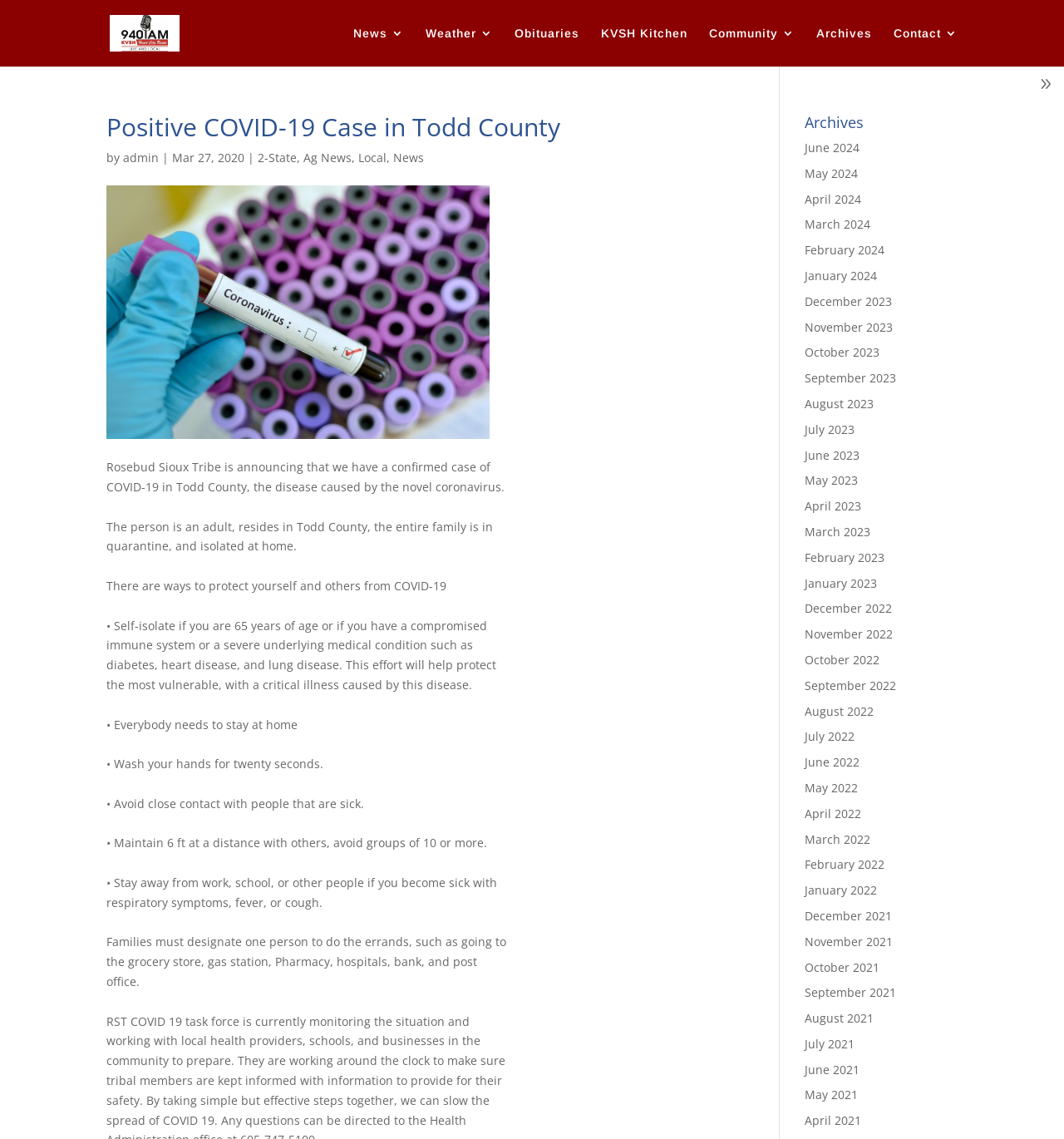Please determine the bounding box coordinates of the area that needs to be clicked to complete this task: 'Go to the 'June 2024' archives'. The coordinates must be four float numbers between 0 and 1, formatted as [left, top, right, bottom].

[0.756, 0.123, 0.808, 0.136]